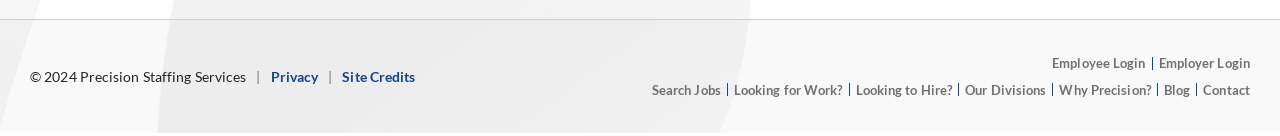Identify the bounding box coordinates necessary to click and complete the given instruction: "contact the company".

[0.94, 0.563, 0.977, 0.756]